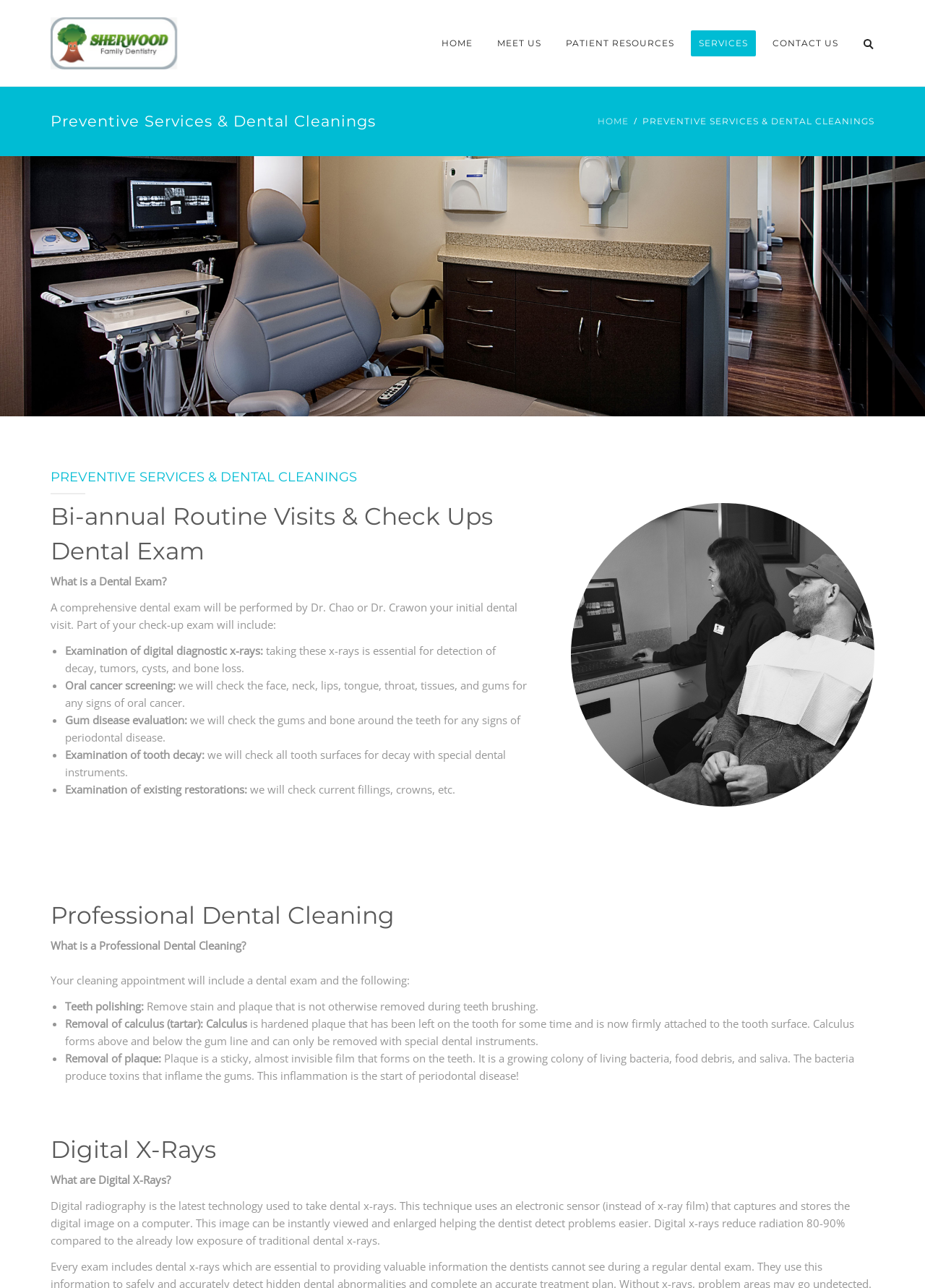Based on the element description, predict the bounding box coordinates (top-left x, top-left y, bottom-right x, bottom-right y) for the UI element in the screenshot: Home

[0.469, 0.024, 0.52, 0.044]